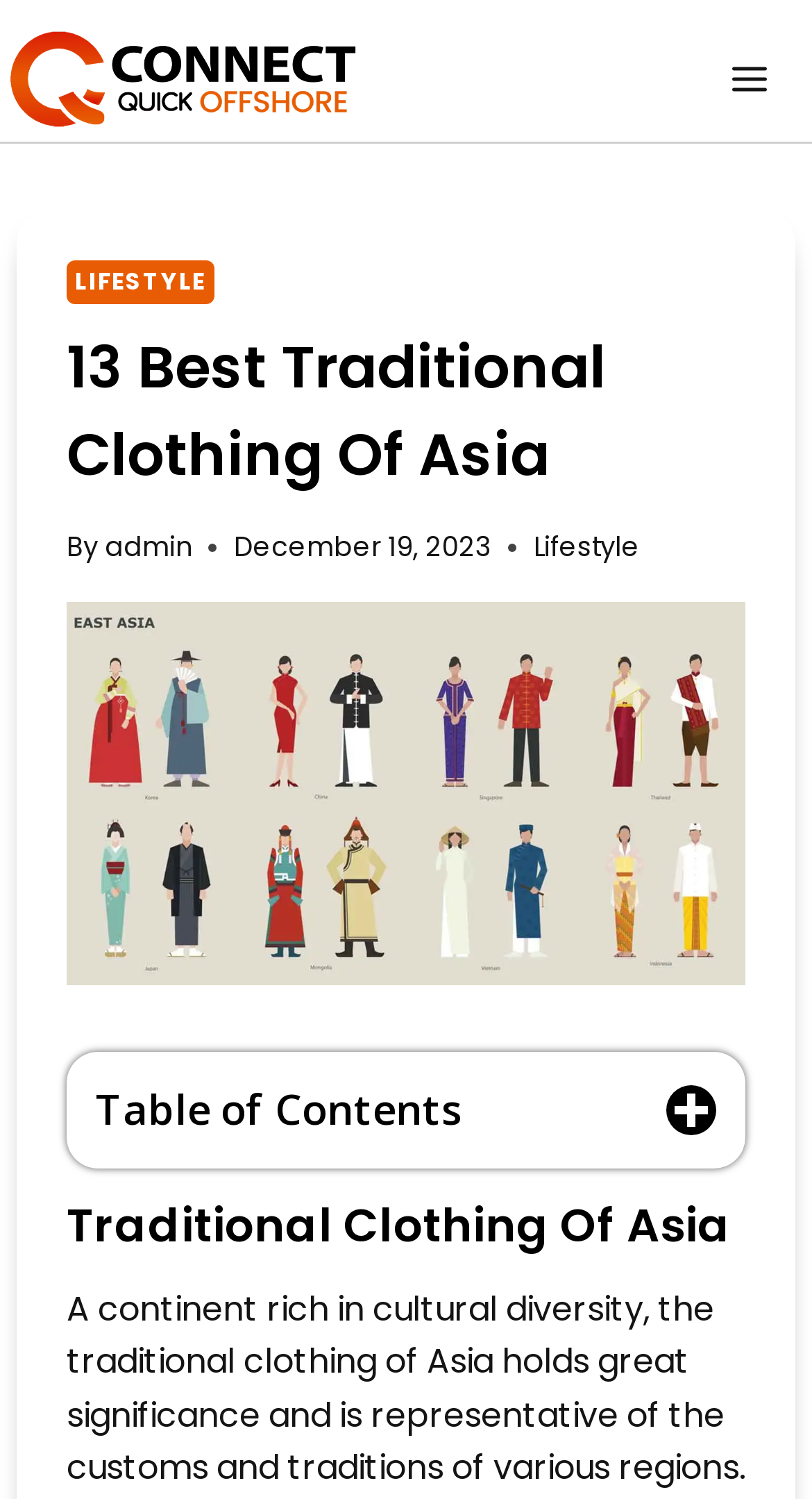What is the principal heading displayed on the webpage?

13 Best Traditional Clothing Of Asia